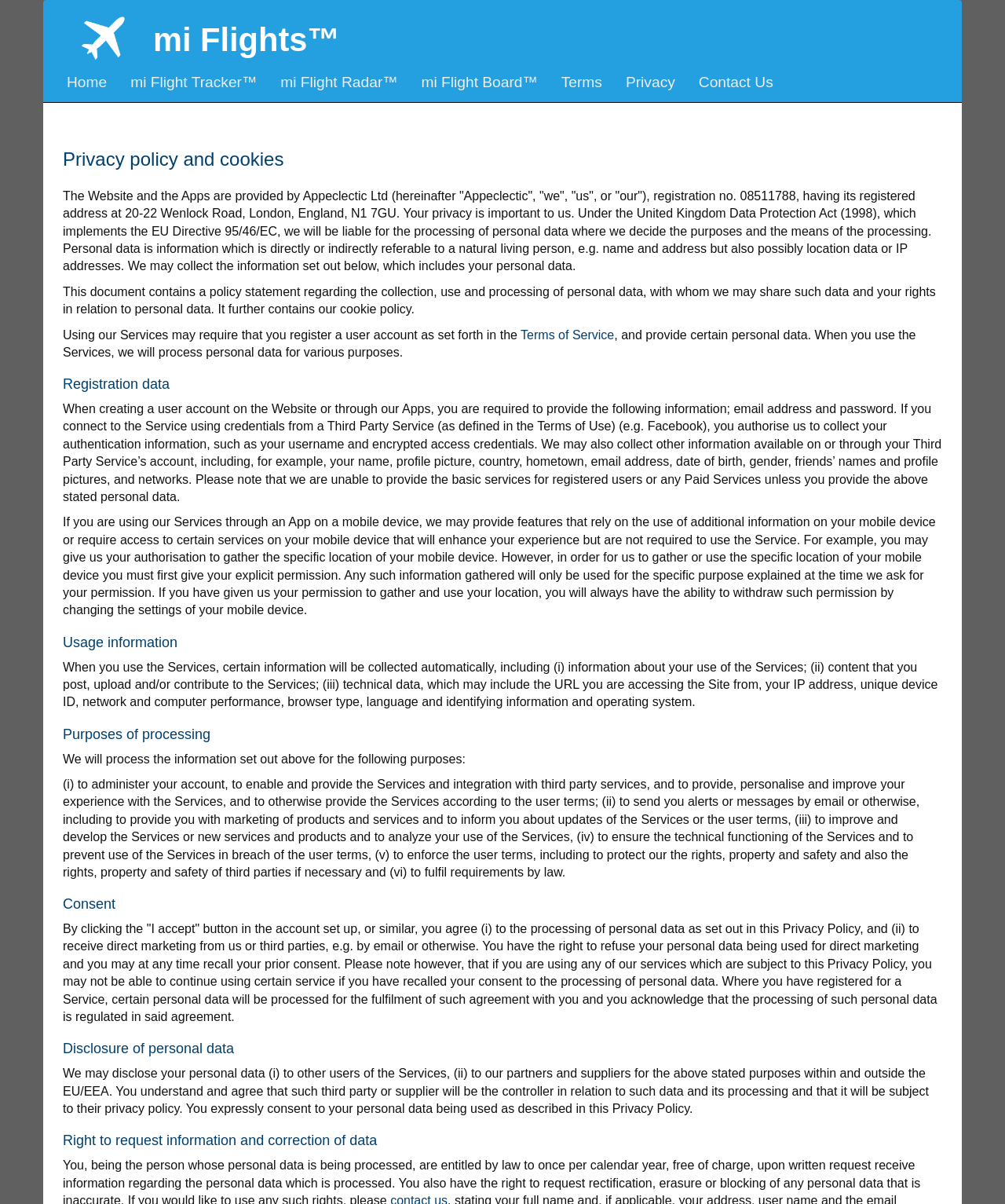Provide a single word or phrase to answer the given question: 
What is the right of users regarding their personal data?

Right to request information and correction